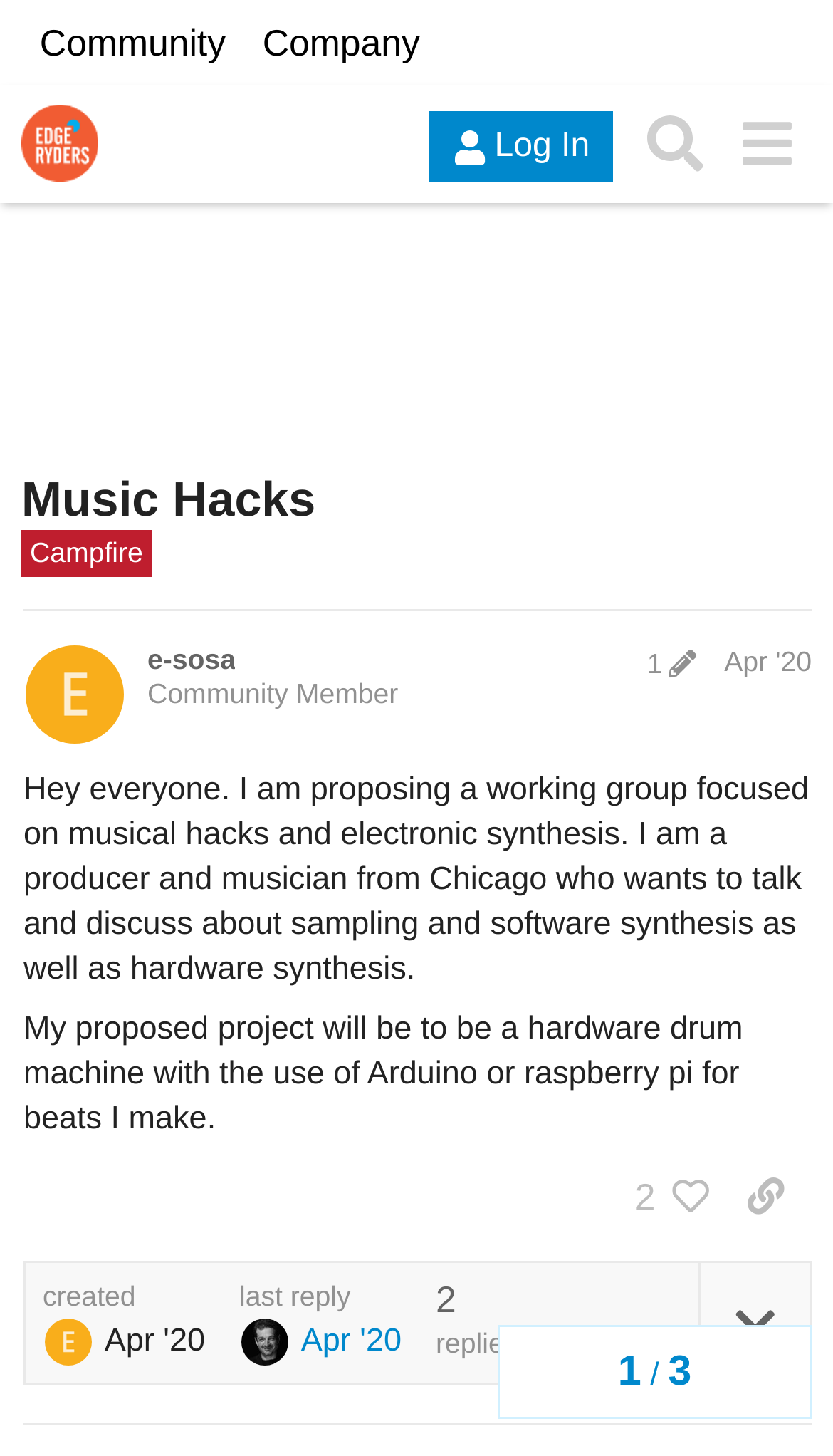Find the bounding box coordinates for the area that must be clicked to perform this action: "Search for something".

[0.755, 0.068, 0.865, 0.13]